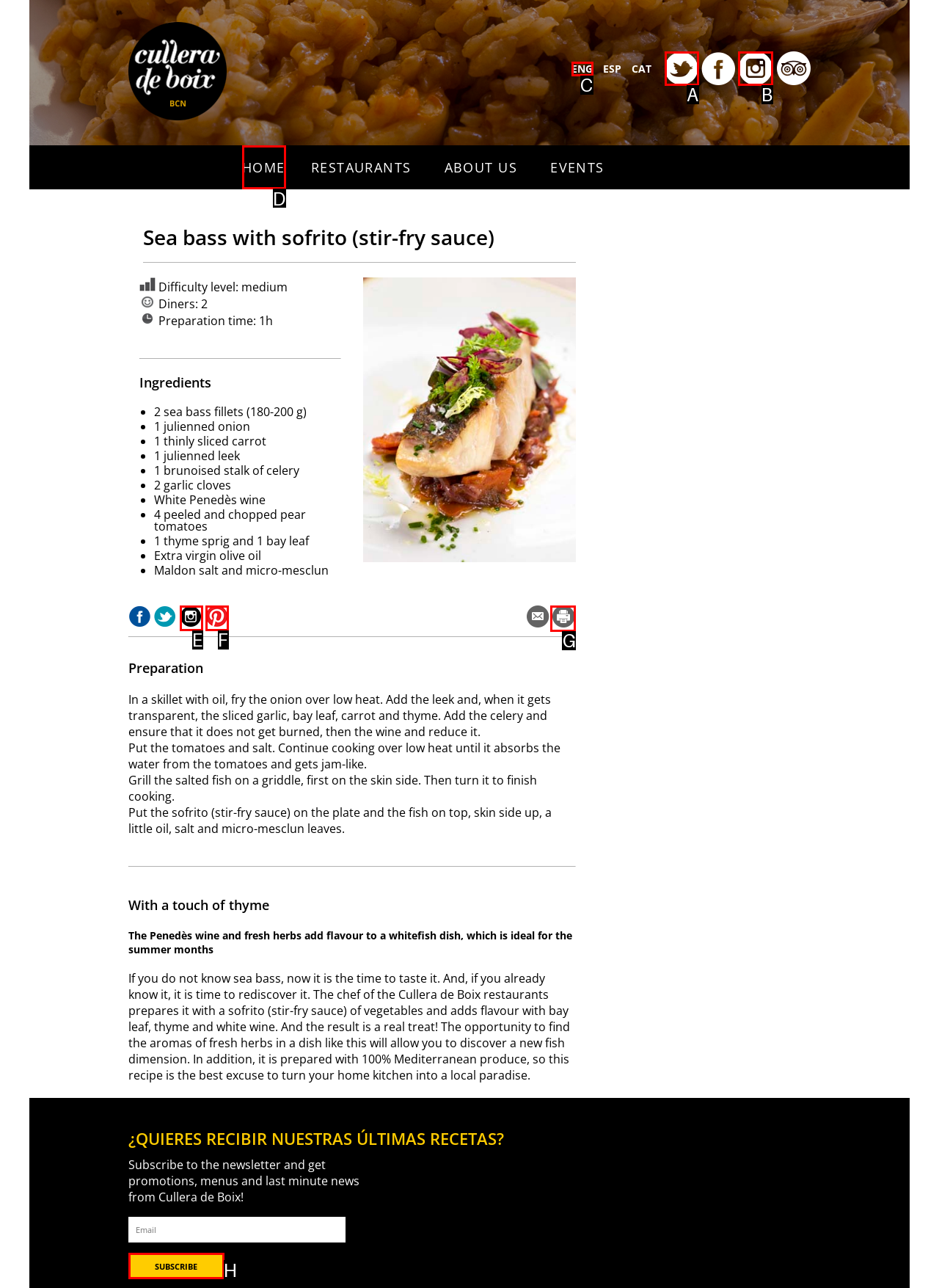To complete the task: Click the HOME link, select the appropriate UI element to click. Respond with the letter of the correct option from the given choices.

D